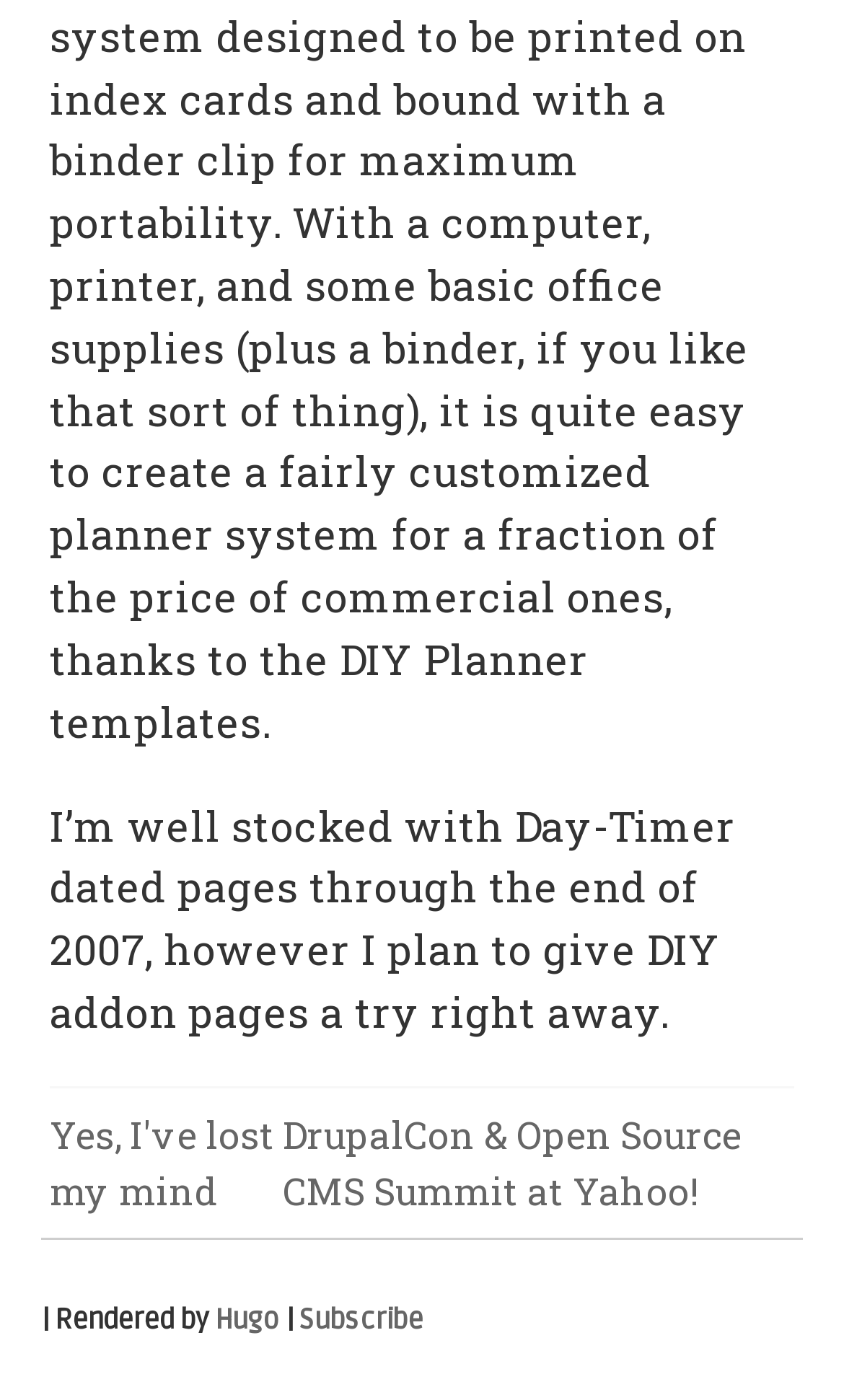Locate the bounding box of the UI element based on this description: "Share". Provide four float numbers between 0 and 1 as [left, top, right, bottom].

None